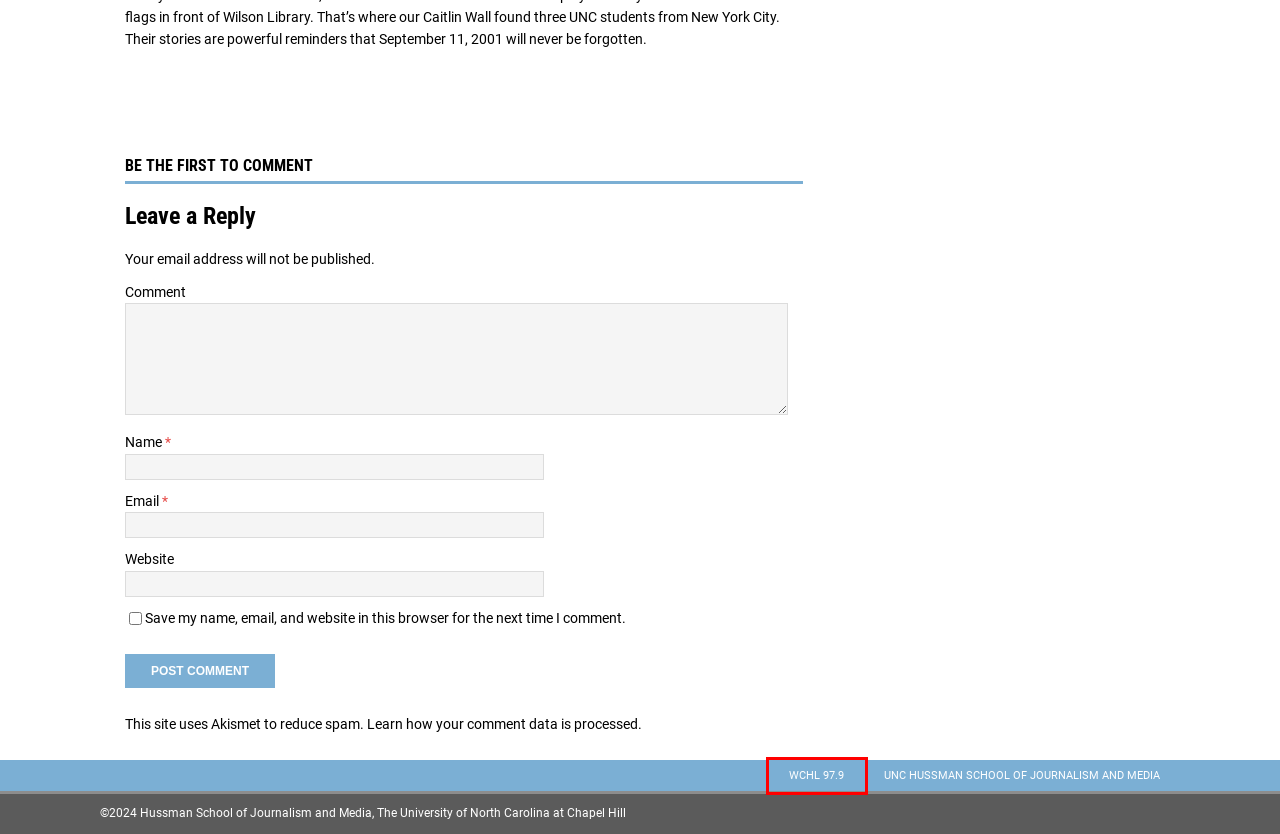Examine the screenshot of a webpage with a red bounding box around a specific UI element. Identify which webpage description best matches the new webpage that appears after clicking the element in the red bounding box. Here are the candidates:
A. UNC Hussman School of Journalism and Media
B. News – Carolina Connection
C. Contact – Carolina Connection
D. Chapelboro - Chapel Hill and Carrboro News, Photos, and Events
E. September 2015 – Carolina Connection
F. Our alumni – Carolina Connection
G. Privacy Policy – Akismet
H. Entire Programs – Carolina Connection

D